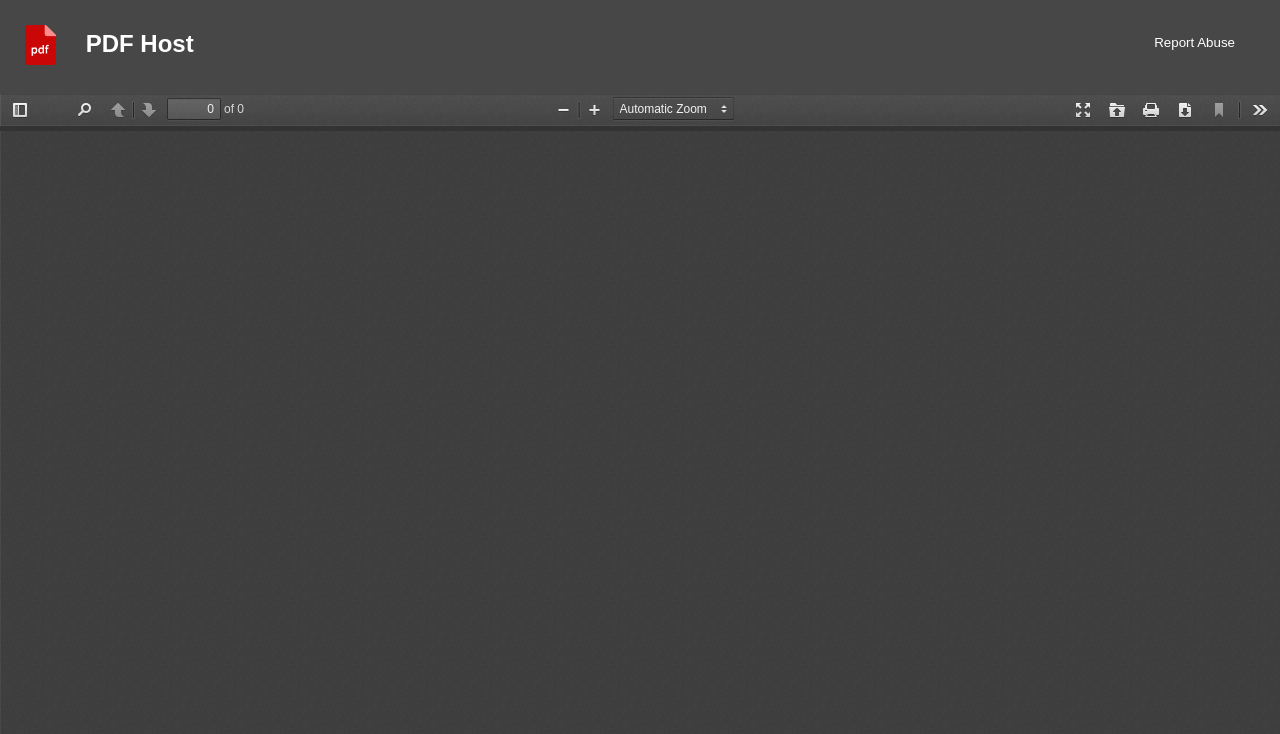Please determine the bounding box coordinates of the section I need to click to accomplish this instruction: "Go to PDF Host".

[0.067, 0.034, 0.151, 0.094]